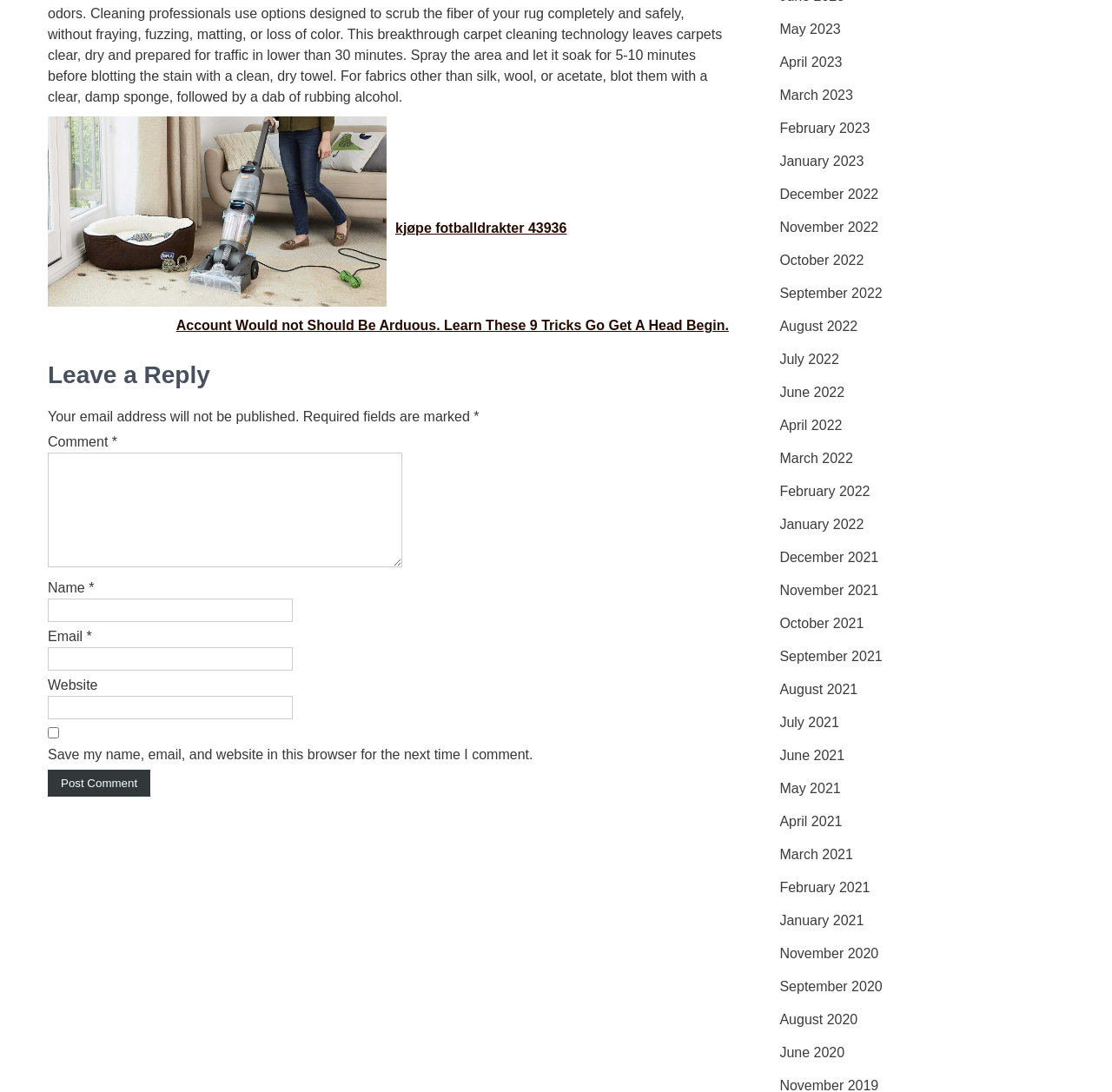What is required to post a comment?
Carefully examine the image and provide a detailed answer to the question.

The comment form has three required fields: 'Name', 'Email', and 'Comment'. These fields are marked with an asterisk (*) indicating that they are required to post a comment.